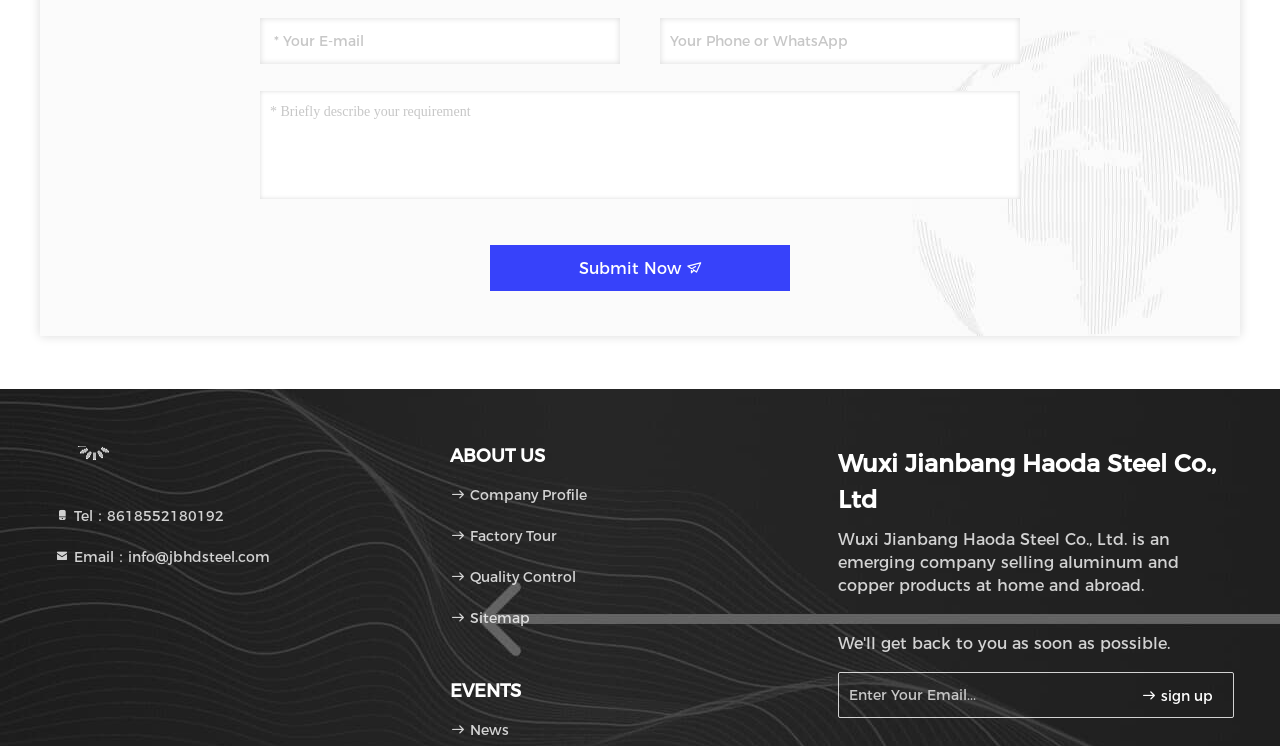Determine the bounding box coordinates (top-left x, top-left y, bottom-right x, bottom-right y) of the UI element described in the following text: Marriage Counseling & Couples Therapy

None